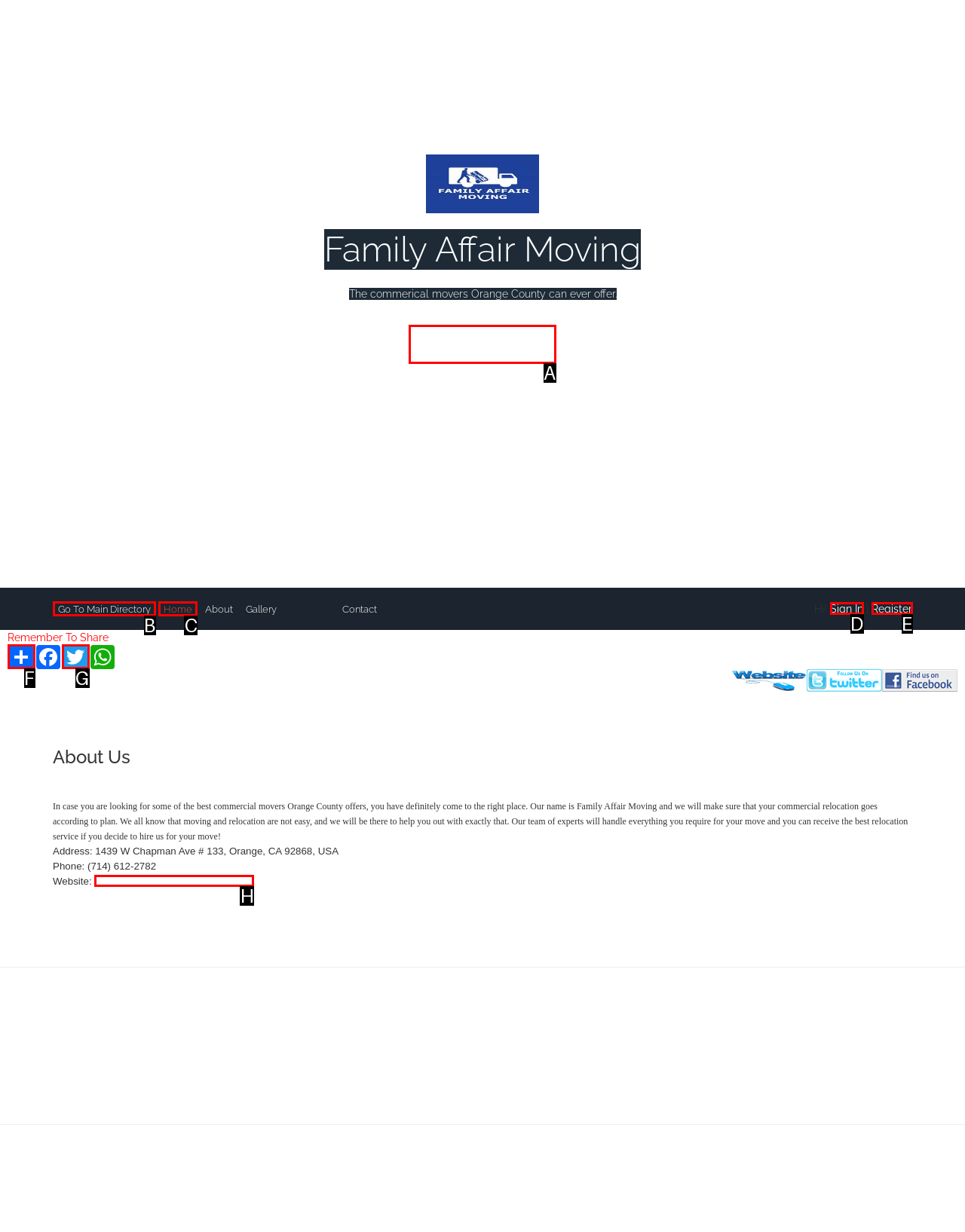Identify the HTML element to click to execute this task: Log in or sign up Respond with the letter corresponding to the proper option.

None